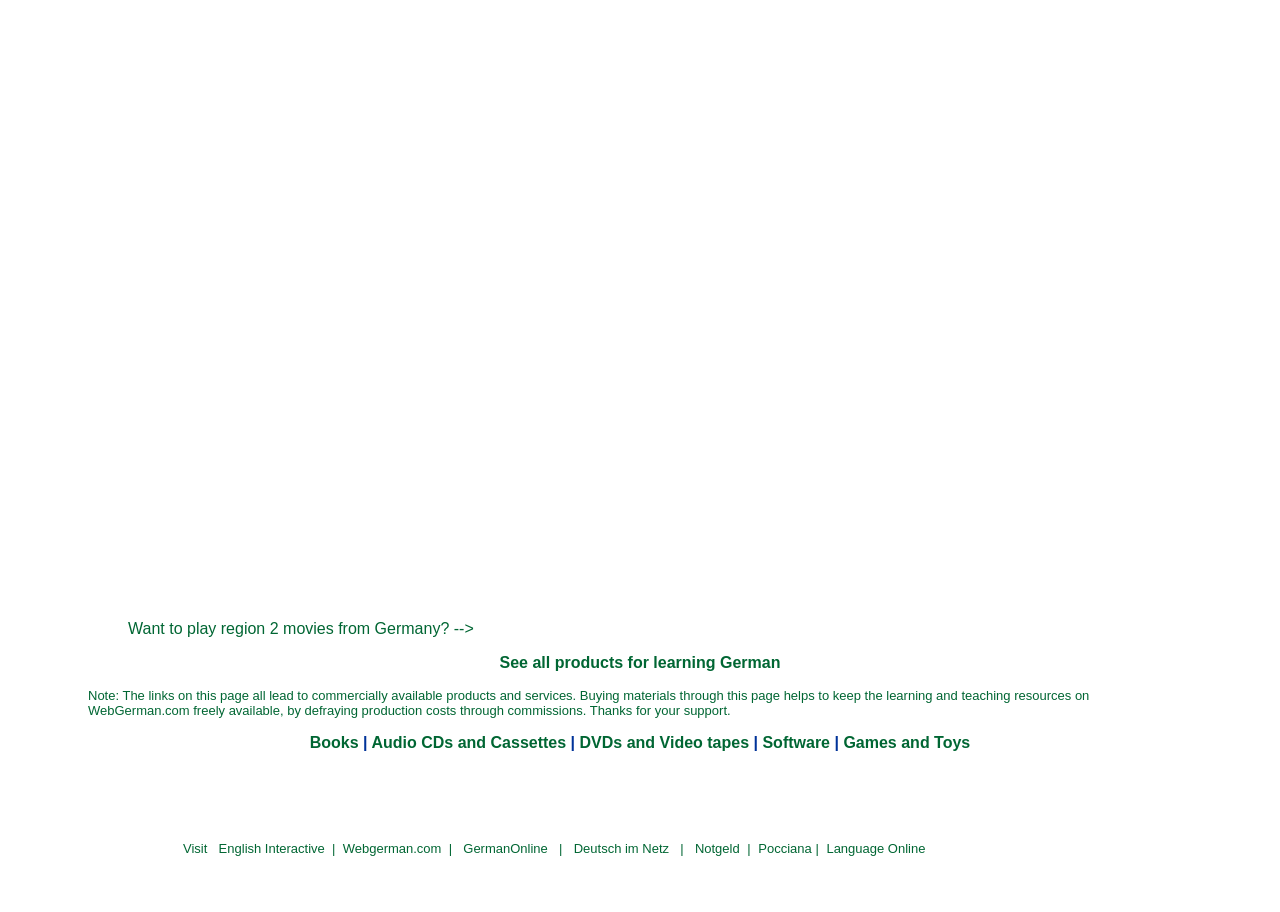Highlight the bounding box coordinates of the region I should click on to meet the following instruction: "Click on the 'CLOUD' link".

None